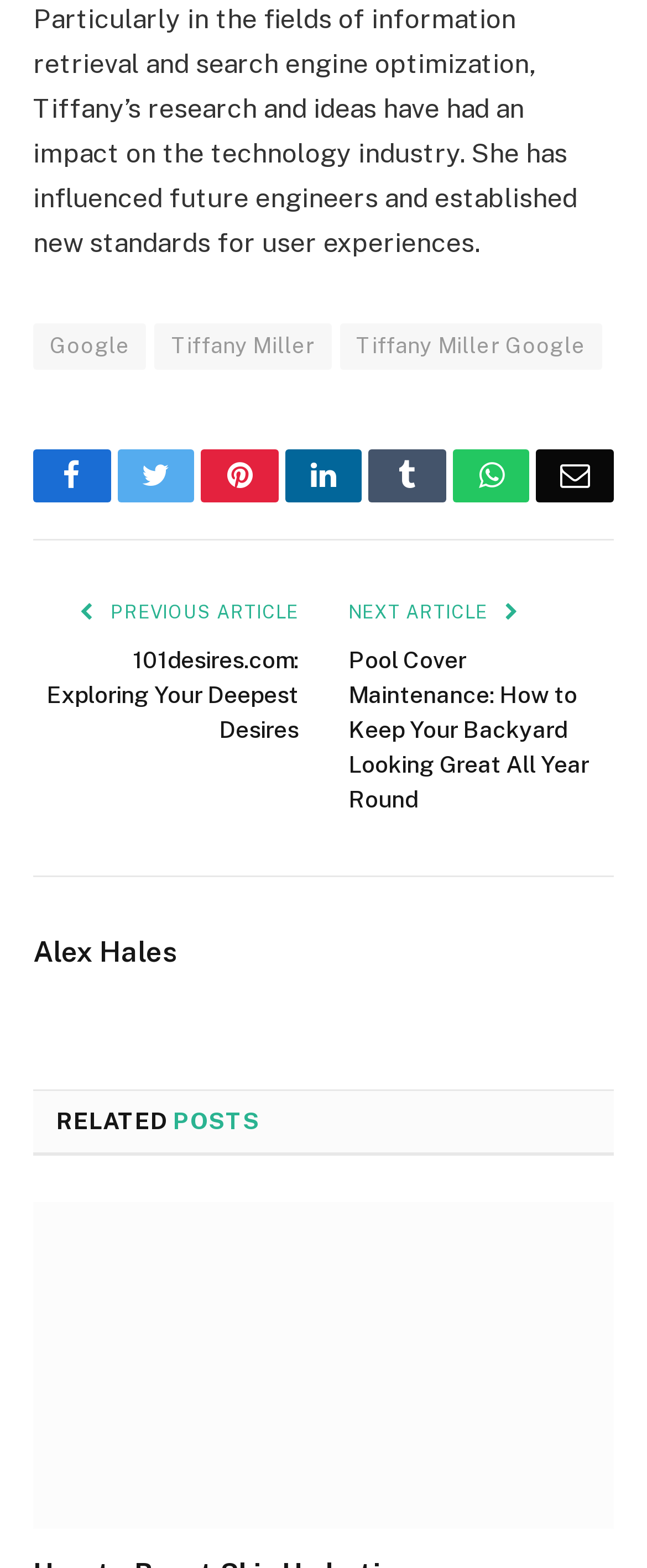How many social media links are there?
Please give a detailed and elaborate answer to the question based on the image.

The answer can be found by counting the number of social media links, which are Facebook, Twitter, Pinterest, LinkedIn, Tumblr, and WhatsApp, located near the top of the page.